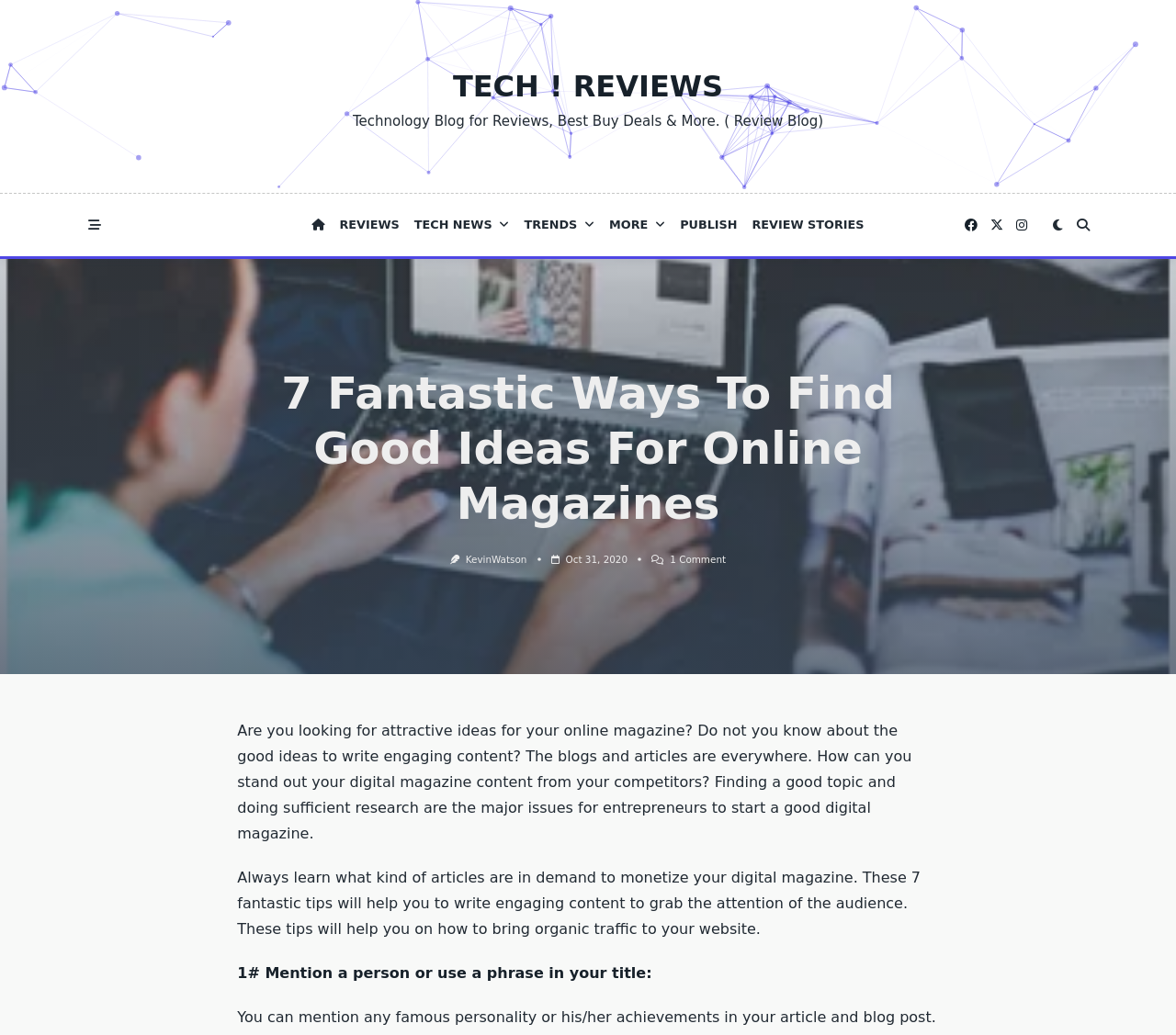Please answer the following question using a single word or phrase: 
What is the name of the technology blog?

TECH! REVIEWS